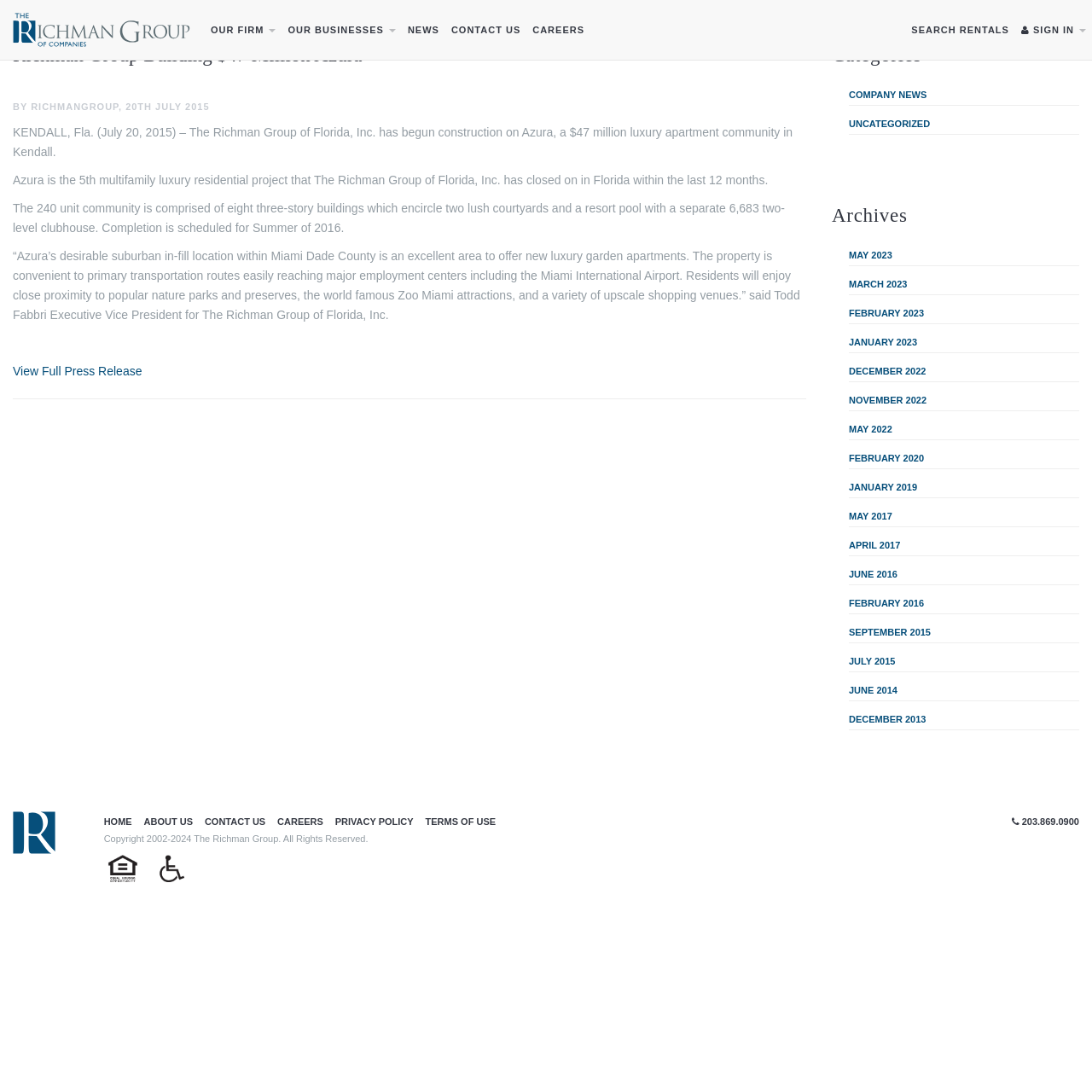Identify the bounding box coordinates of the section that should be clicked to achieve the task described: "Search rentals".

[0.829, 0.0, 0.93, 0.055]